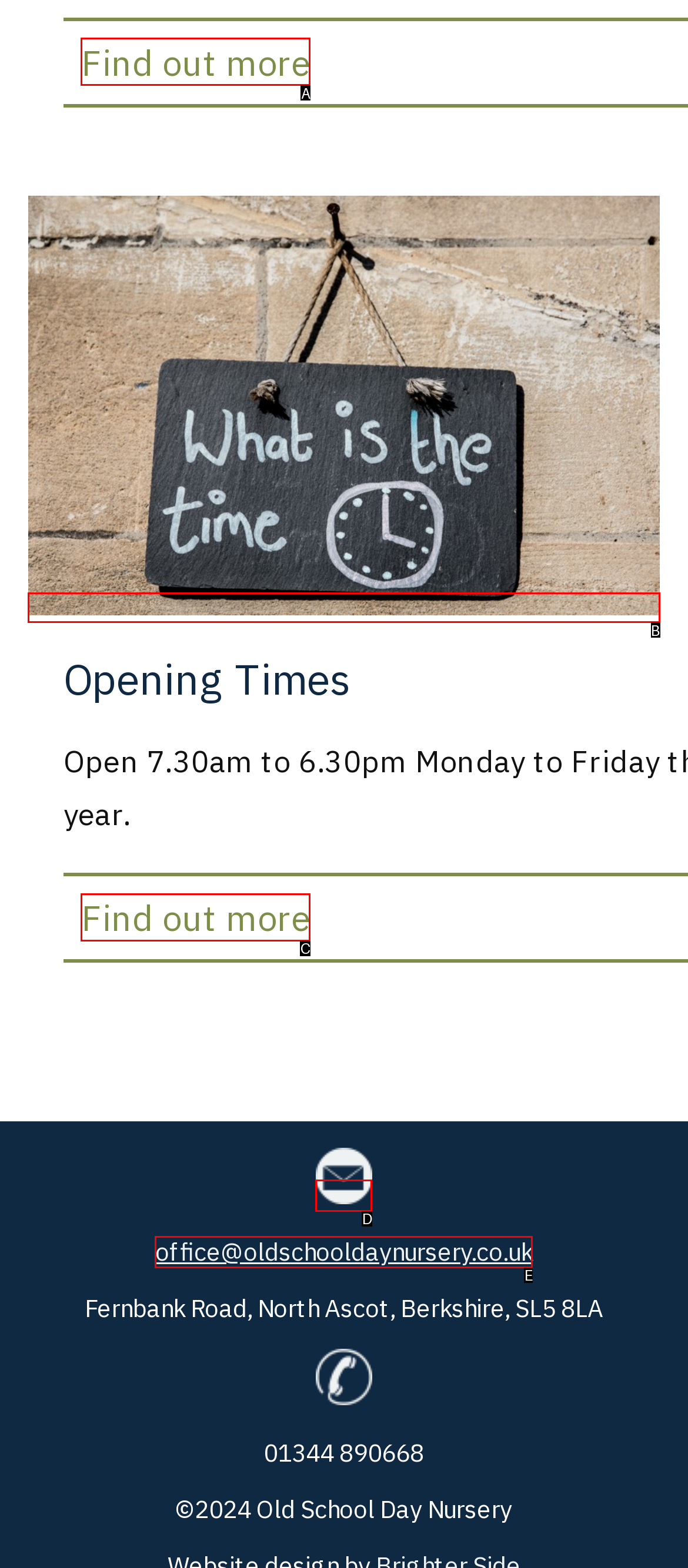Find the option that matches this description: Find out more
Provide the corresponding letter directly.

A